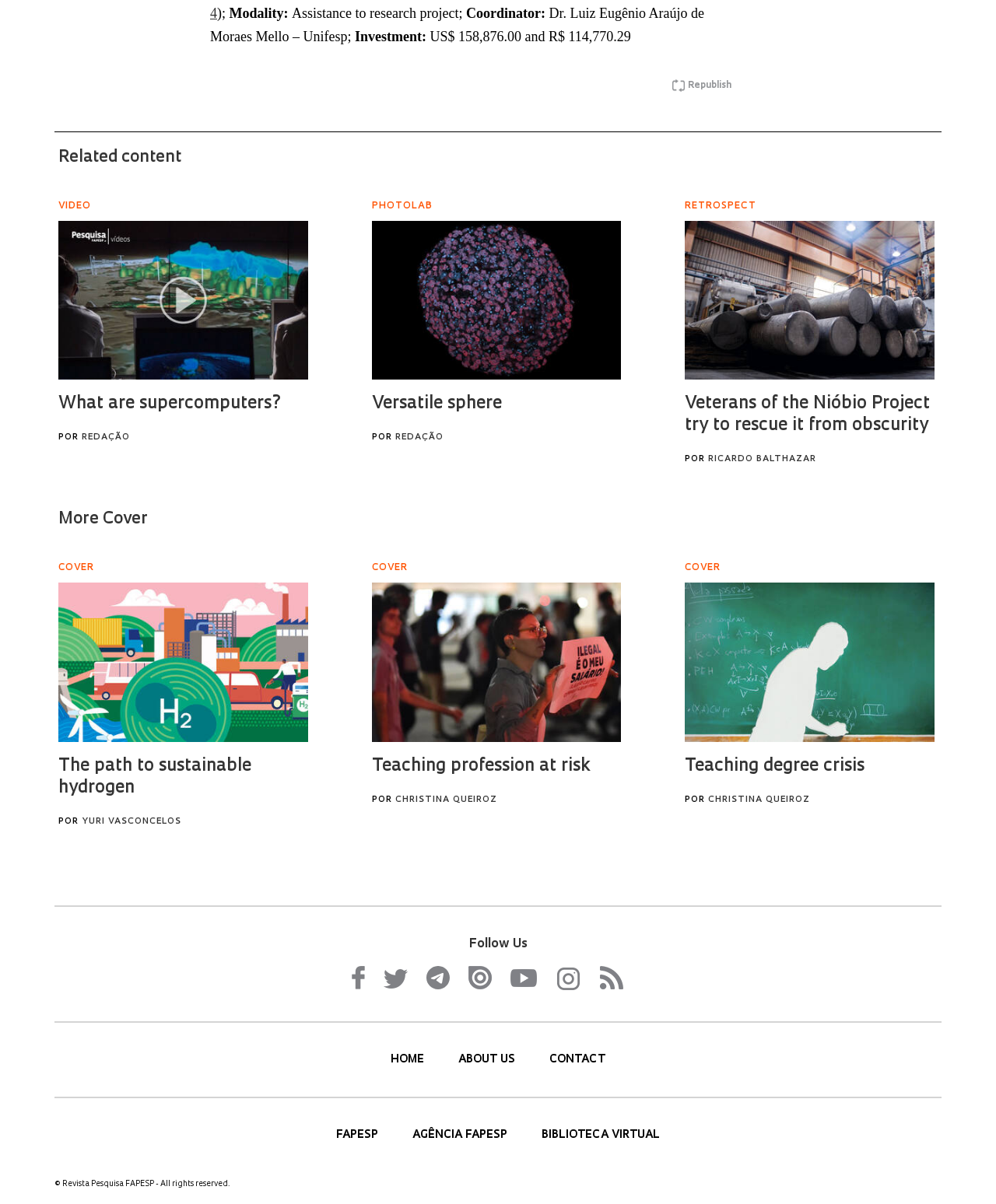Predict the bounding box of the UI element that fits this description: "Home".

[0.392, 0.875, 0.429, 0.885]